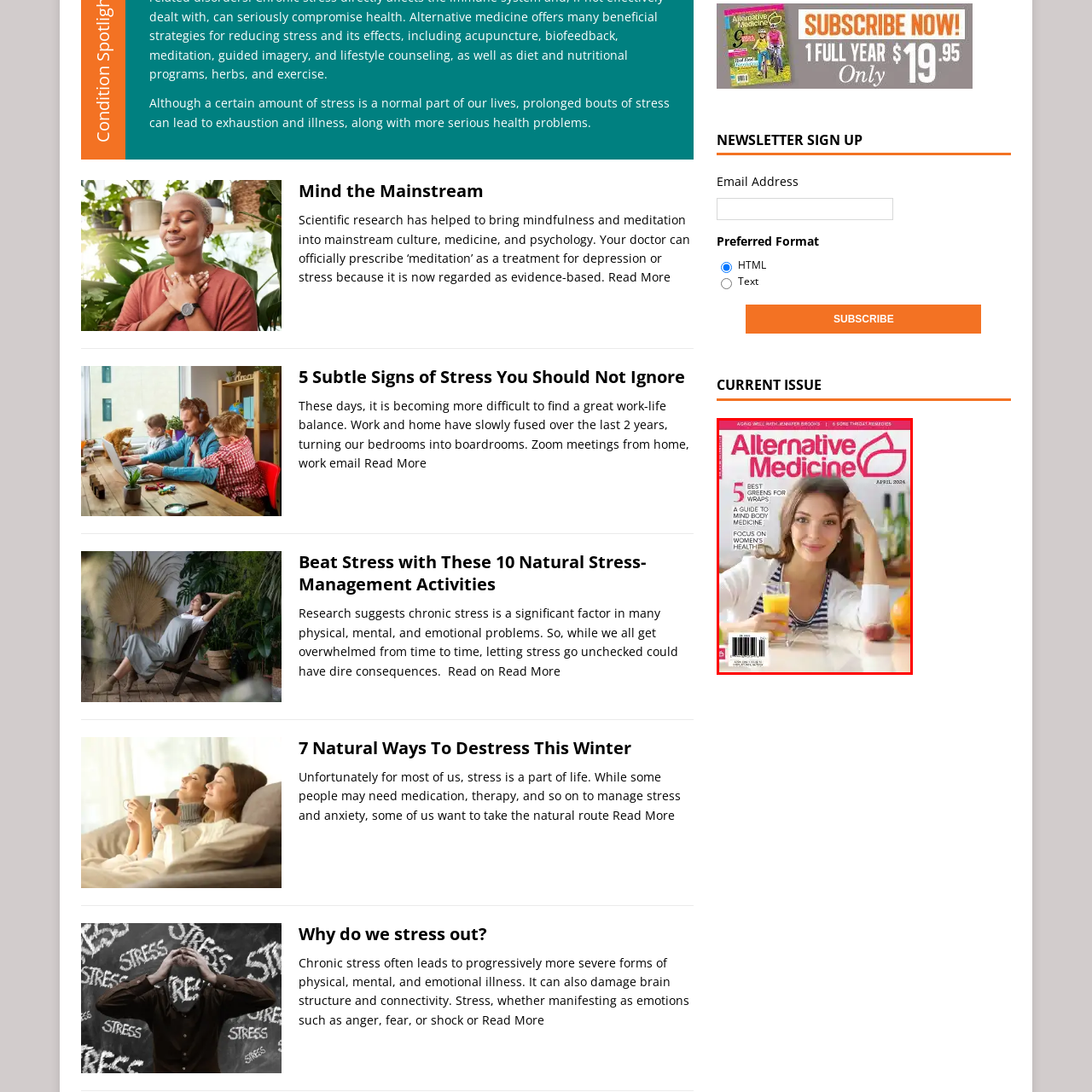Analyze the content inside the red box, What is the name of the magazine? Provide a short answer using a single word or phrase.

Alternative Medicine